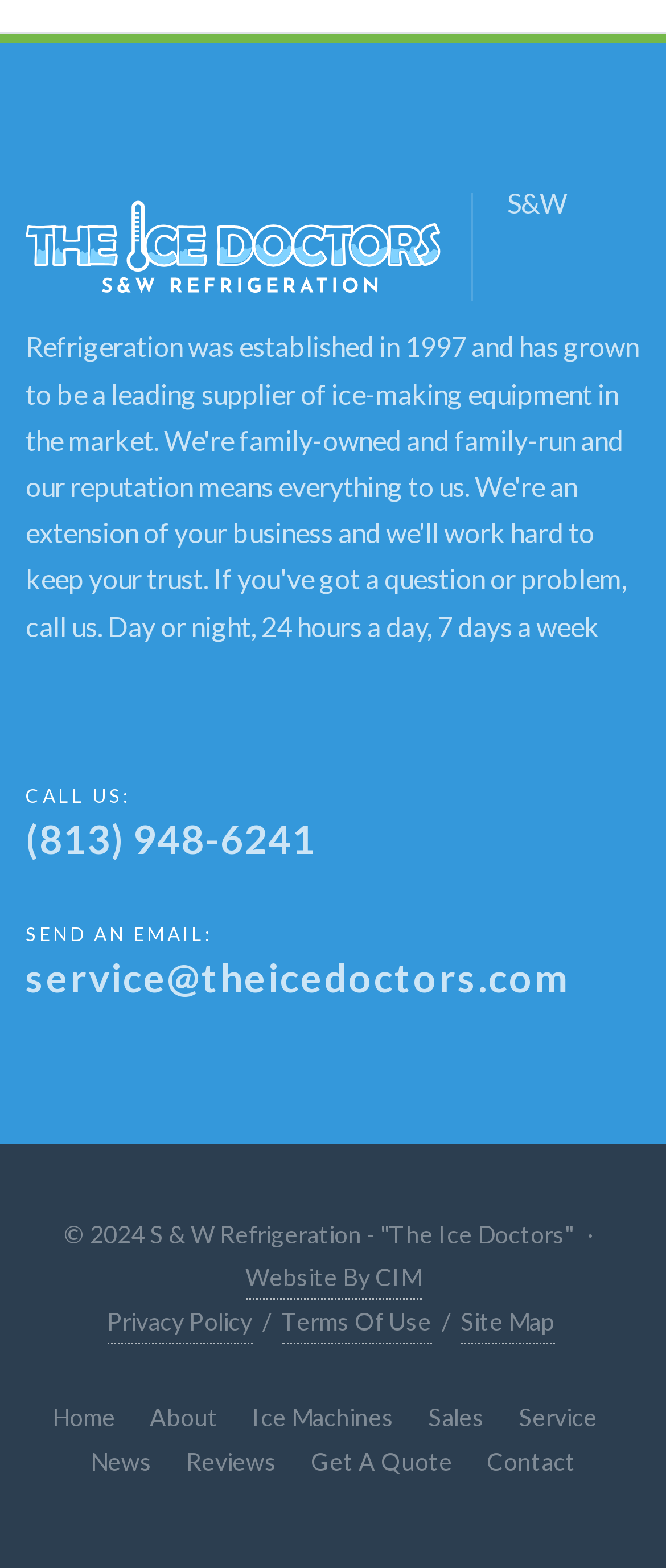Find the bounding box coordinates corresponding to the UI element with the description: "Ice Machines". The coordinates should be formatted as [left, top, right, bottom], with values as floats between 0 and 1.

[0.378, 0.89, 0.591, 0.918]